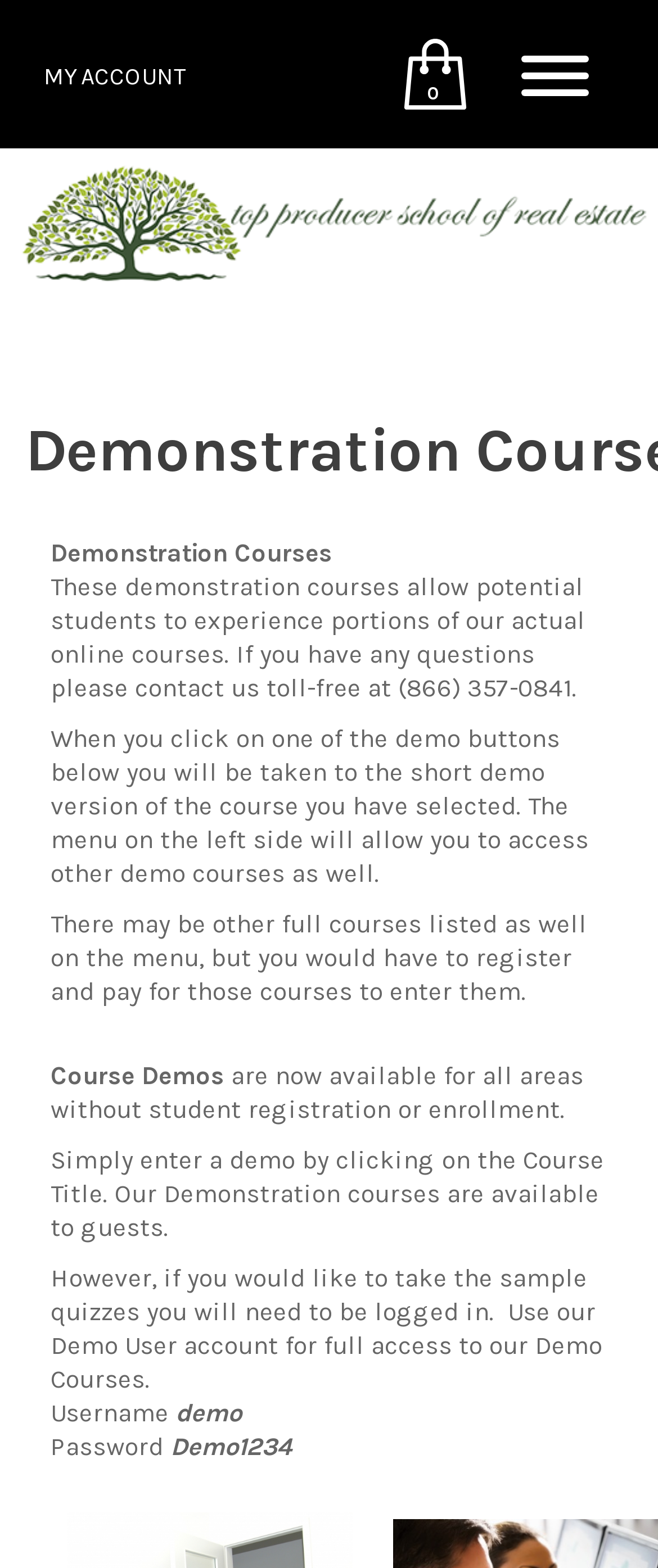Refer to the image and provide an in-depth answer to the question: 
How can I access full courses?

The webpage states that there may be other full courses listed on the menu, but to access them, one would have to register and pay for those courses, implying that registration and payment are required to access full courses.